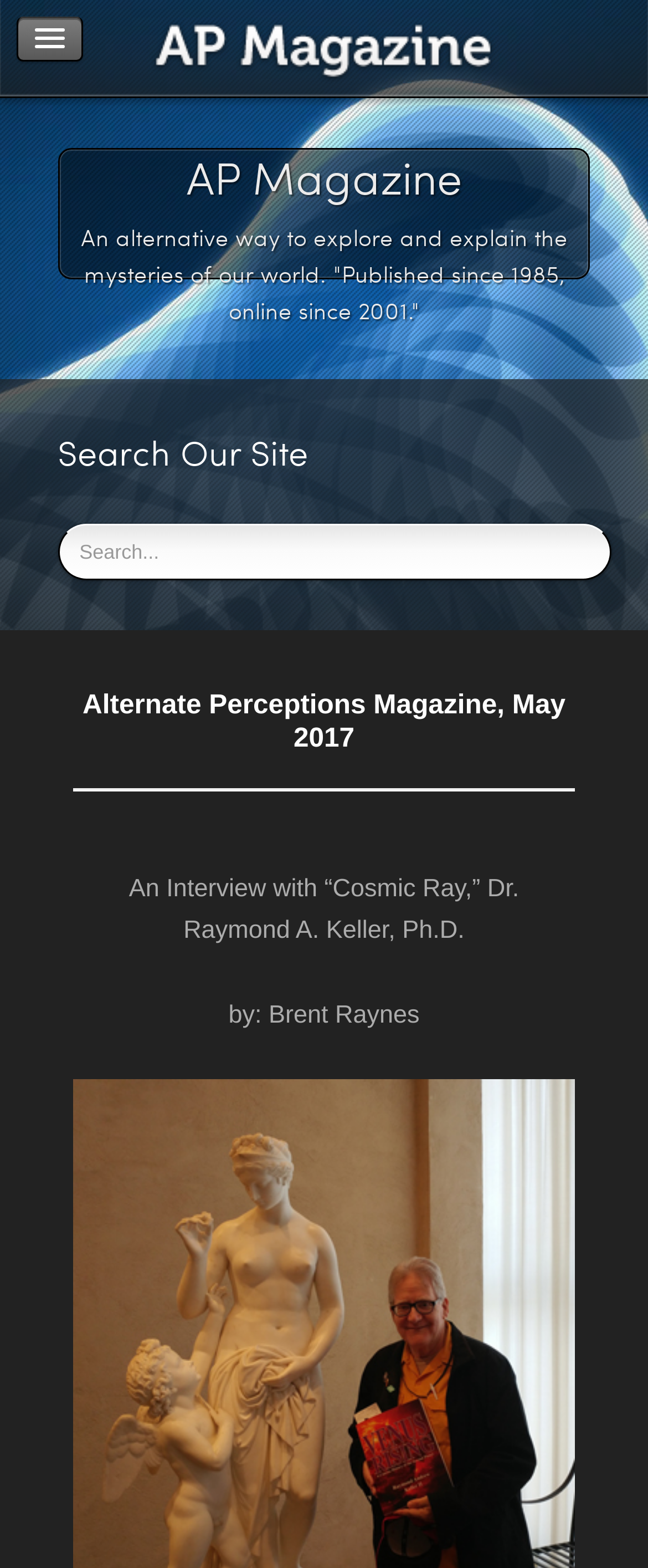What is the purpose of the textbox?
Provide an in-depth and detailed answer to the question.

I found the purpose of the textbox by looking at the static text element 'Search Our Site' located at [0.089, 0.273, 0.476, 0.303] which is above the textbox, and the placeholder text 'Search...' inside the textbox located at [0.089, 0.335, 0.945, 0.371].